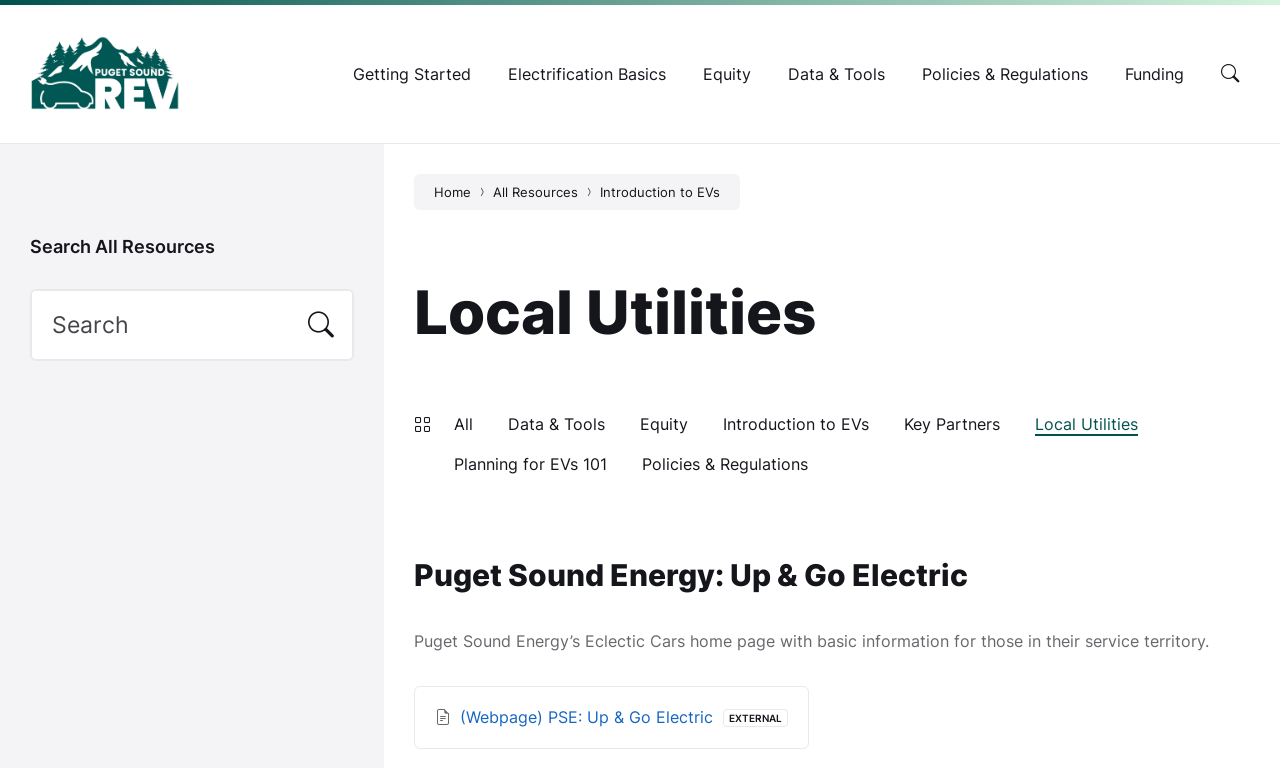Answer the following in one word or a short phrase: 
What is the file extension of the attachment '(Webpage) PSE: Up & Go Electric'?

EXTERNAL